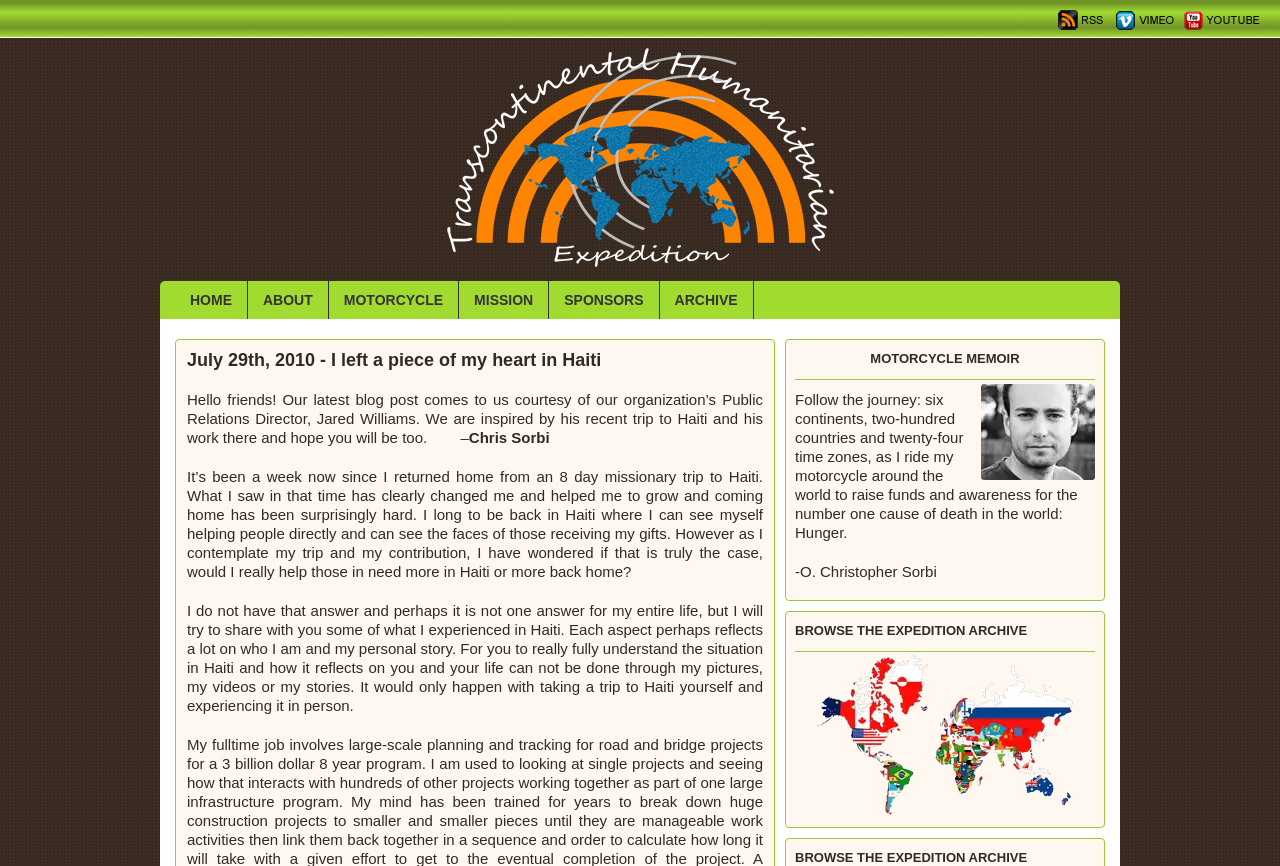Answer the following query concisely with a single word or phrase:
Where did Chris Sorbi go on a missionary trip?

Haiti